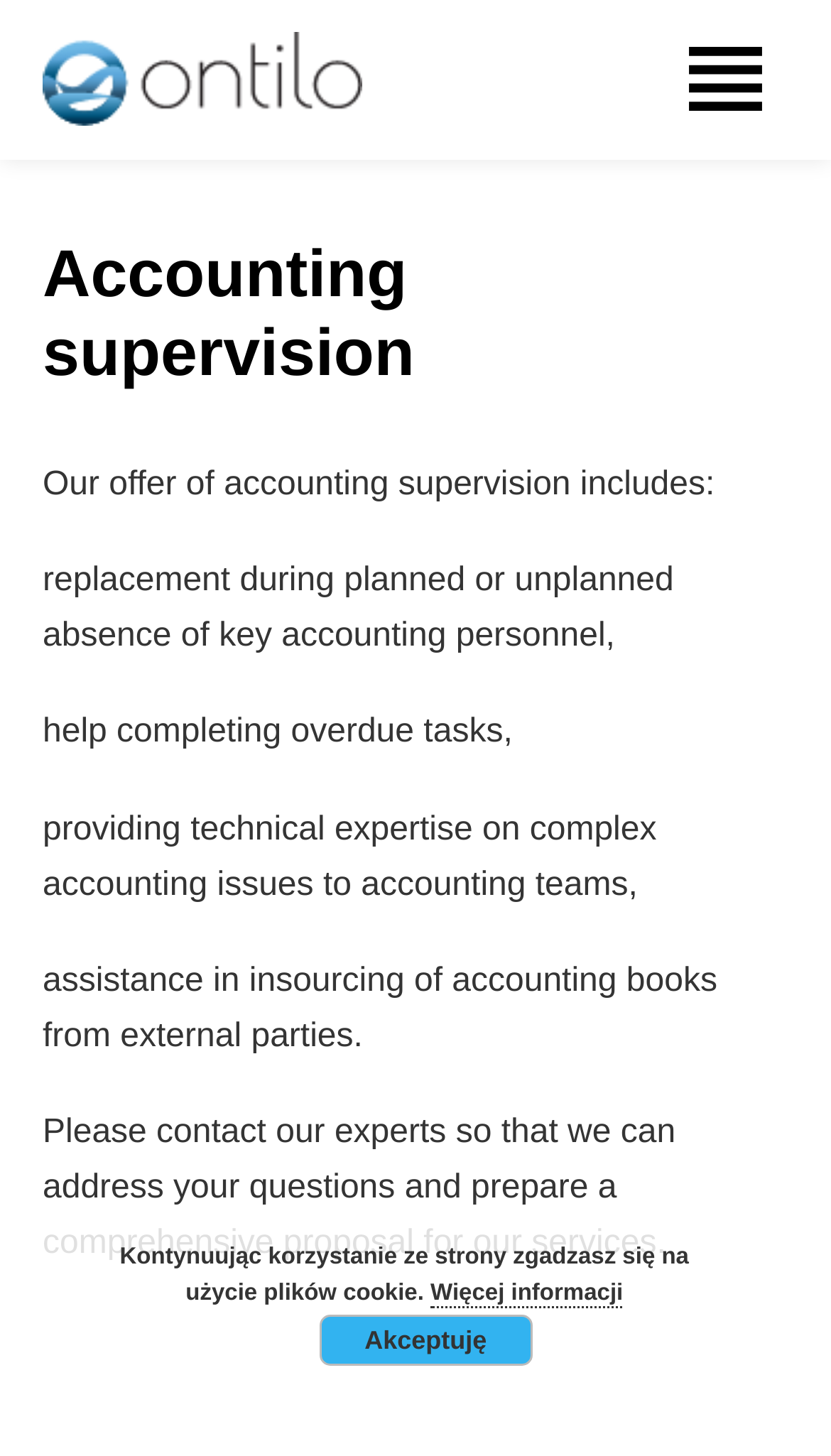From the details in the image, provide a thorough response to the question: What is the call-to-action?

The call-to-action is obtained from the static text 'Please contact our experts so that we can address your questions and prepare a comprehensive proposal for our services.', which encourages the user to take action and contact the experts for more information.